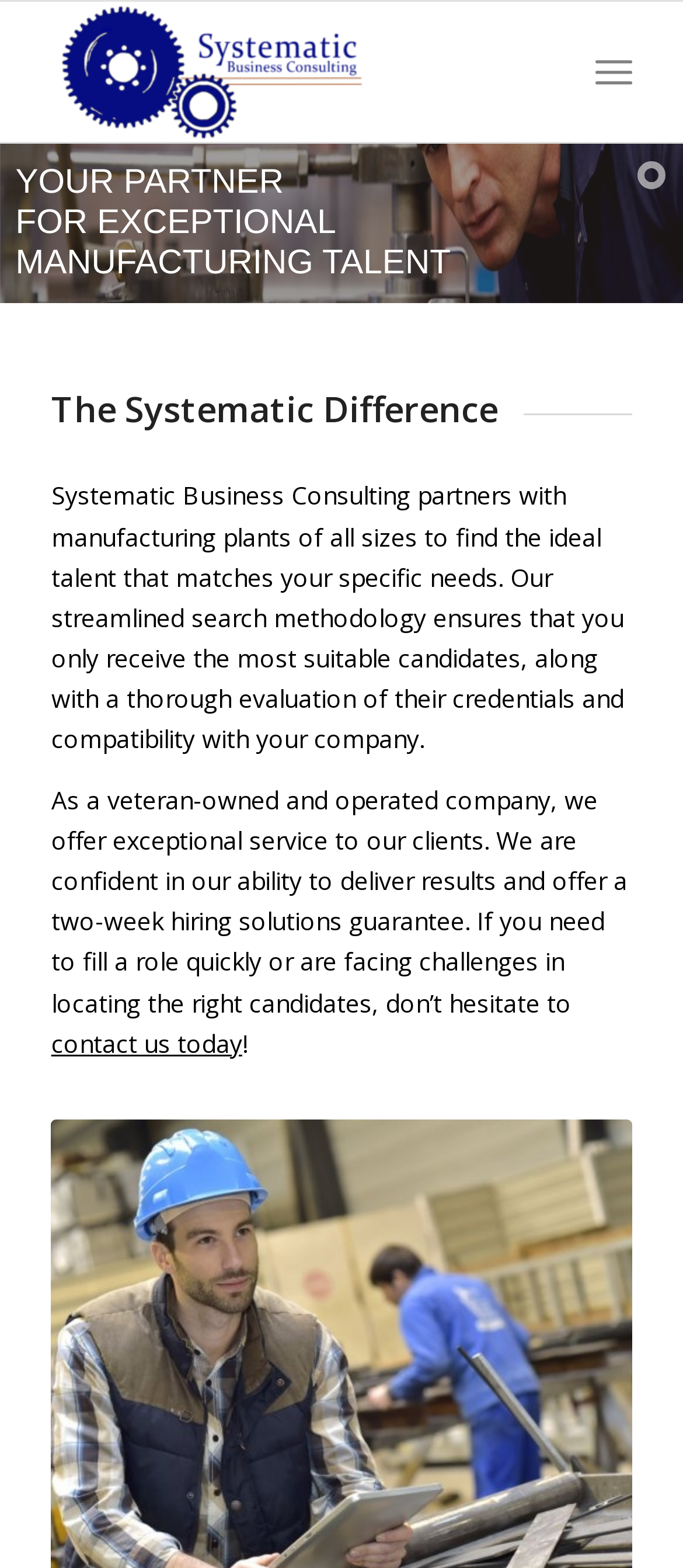Provide the bounding box for the UI element matching this description: "Menu Menu".

[0.871, 0.019, 0.925, 0.073]